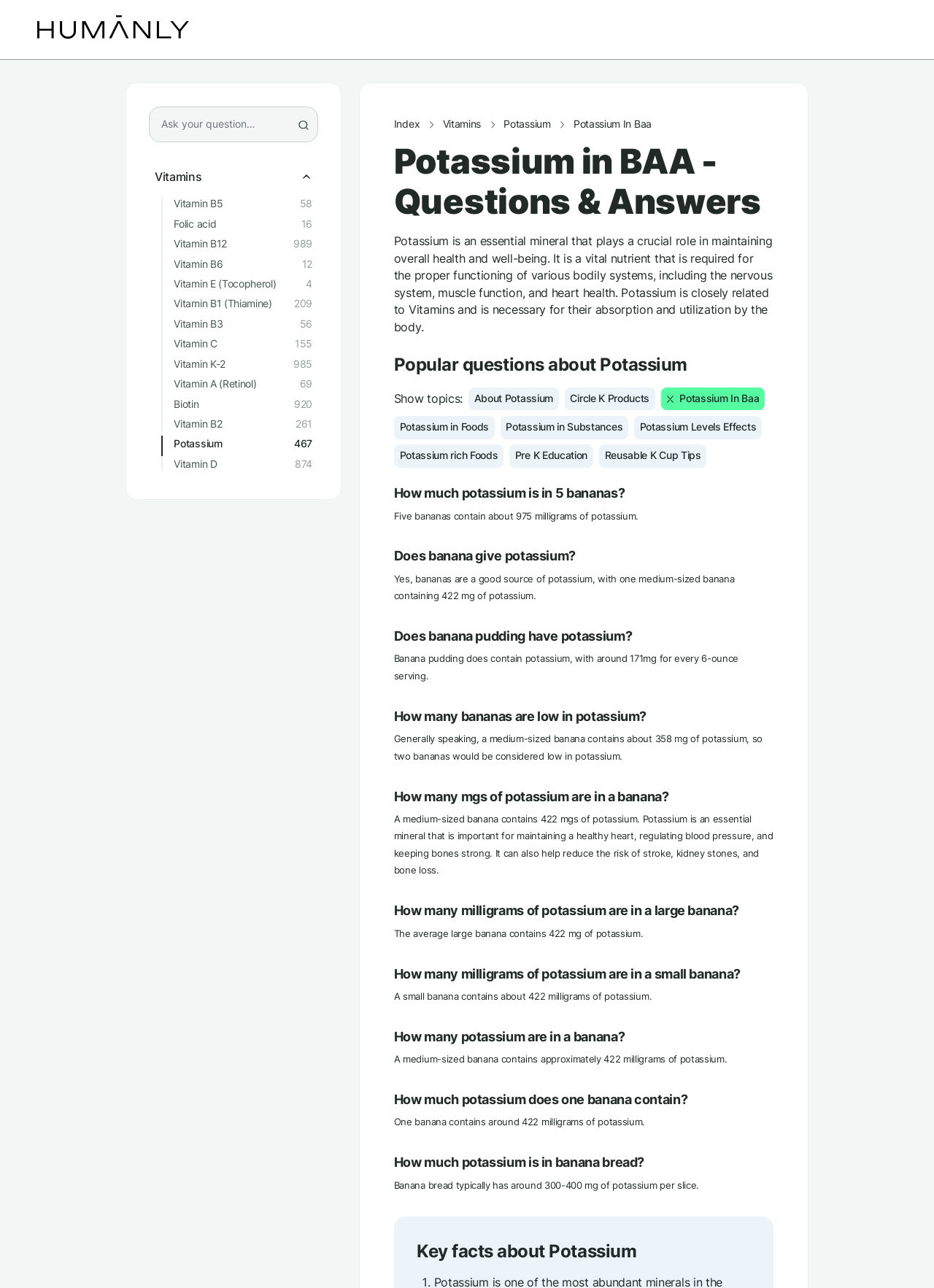Determine the bounding box coordinates of the element that should be clicked to execute the following command: "View Potassium in Foods".

[0.422, 0.323, 0.53, 0.341]